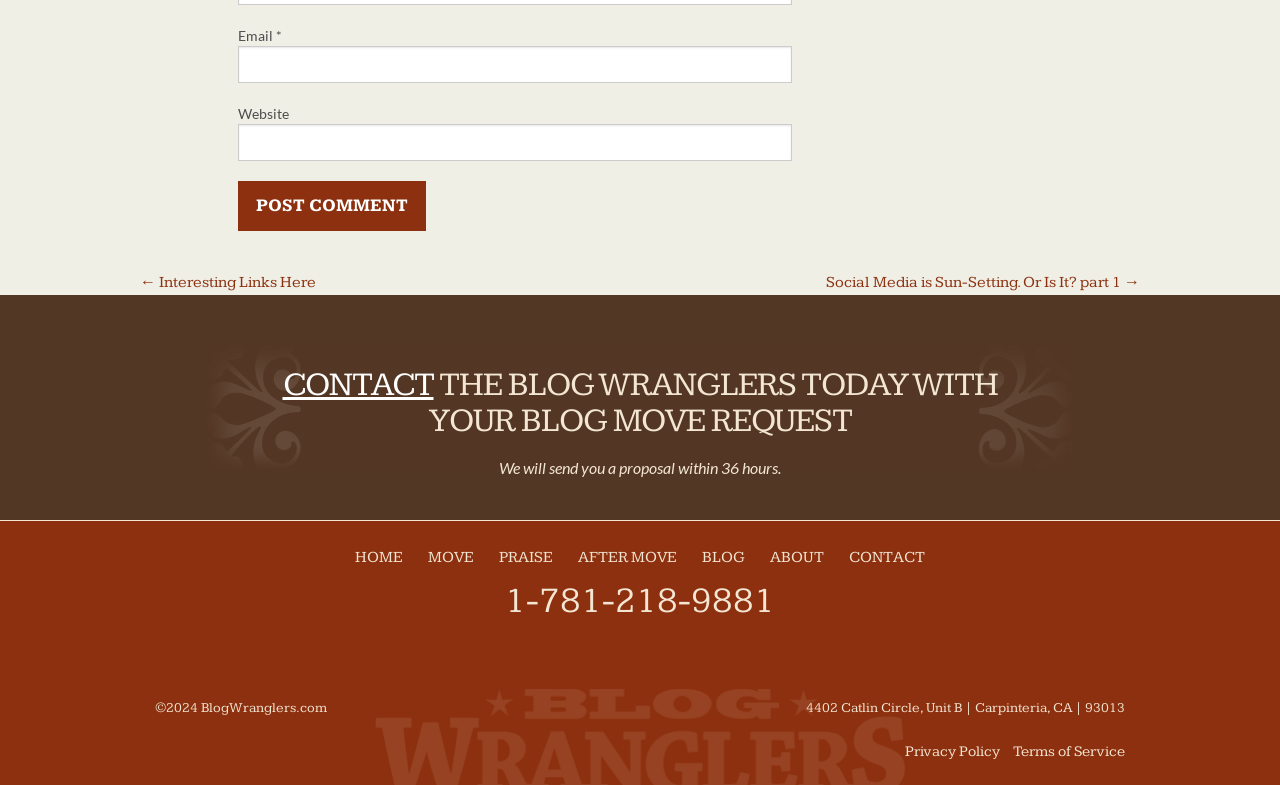Please mark the clickable region by giving the bounding box coordinates needed to complete this instruction: "Click Post Comment".

[0.186, 0.23, 0.332, 0.294]